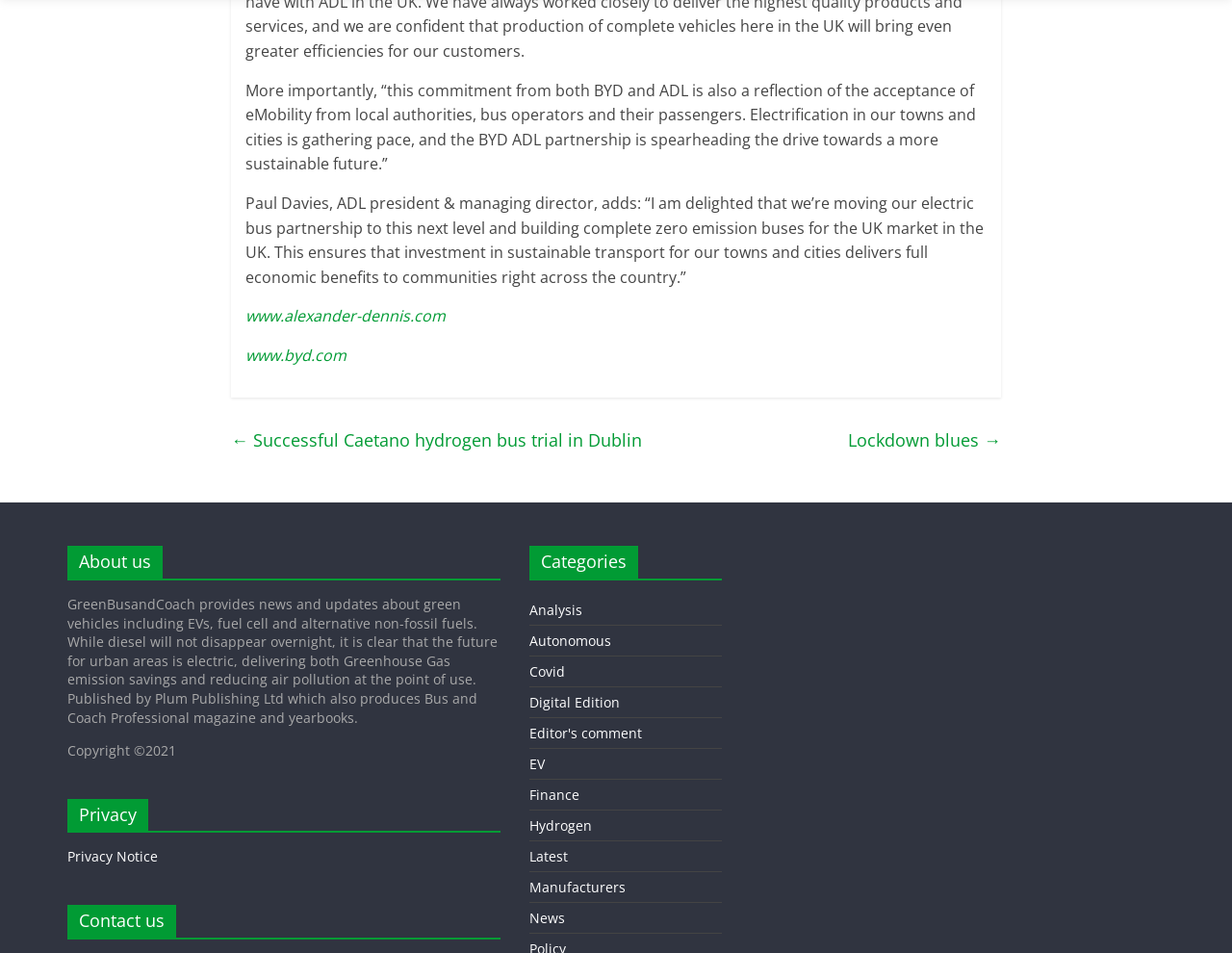Pinpoint the bounding box coordinates of the clickable area needed to execute the instruction: "Browse the news category". The coordinates should be specified as four float numbers between 0 and 1, i.e., [left, top, right, bottom].

[0.43, 0.954, 0.459, 0.973]